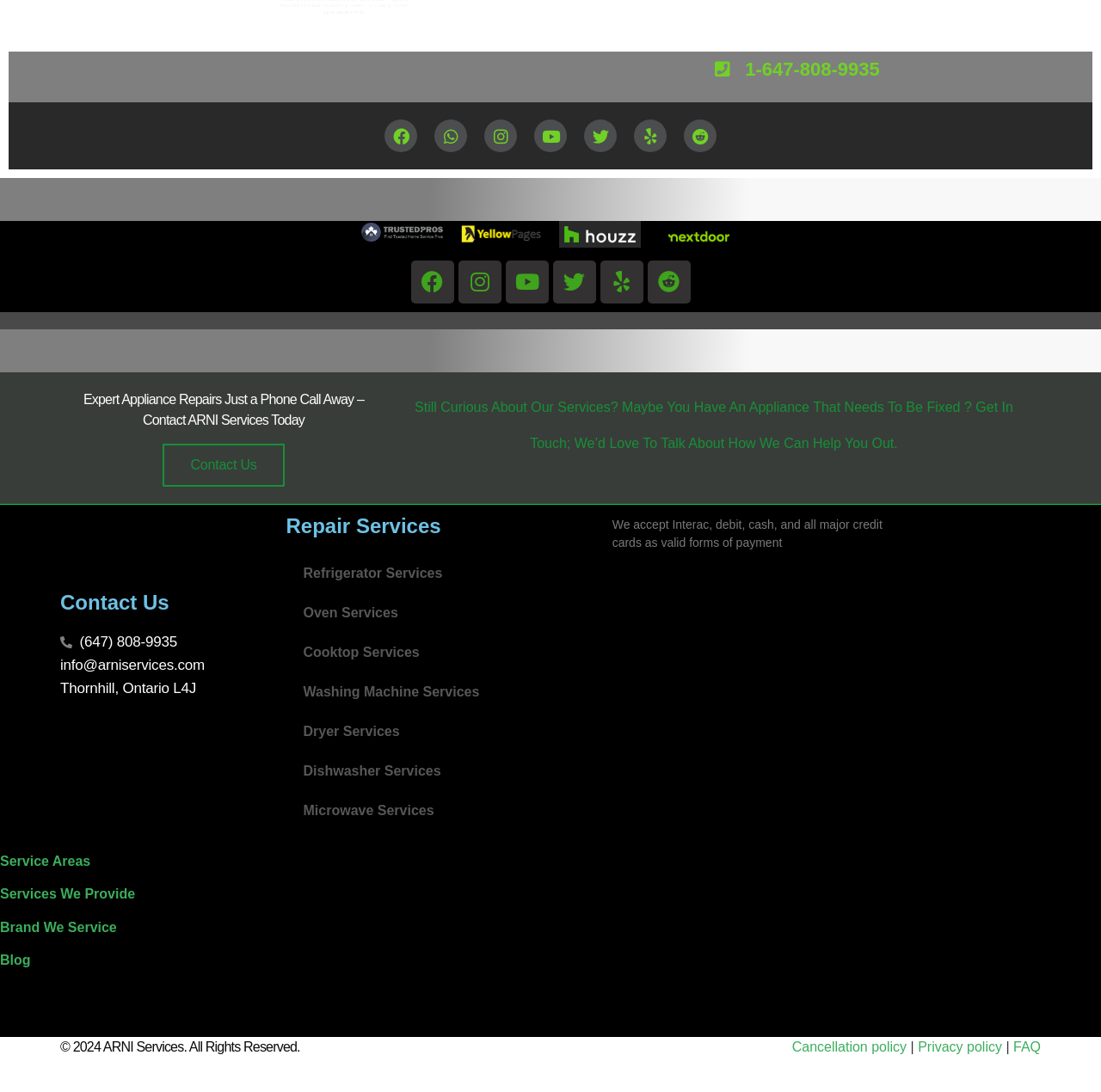Locate the bounding box coordinates of the element I should click to achieve the following instruction: "Check the Facebook page".

[0.349, 0.11, 0.379, 0.14]